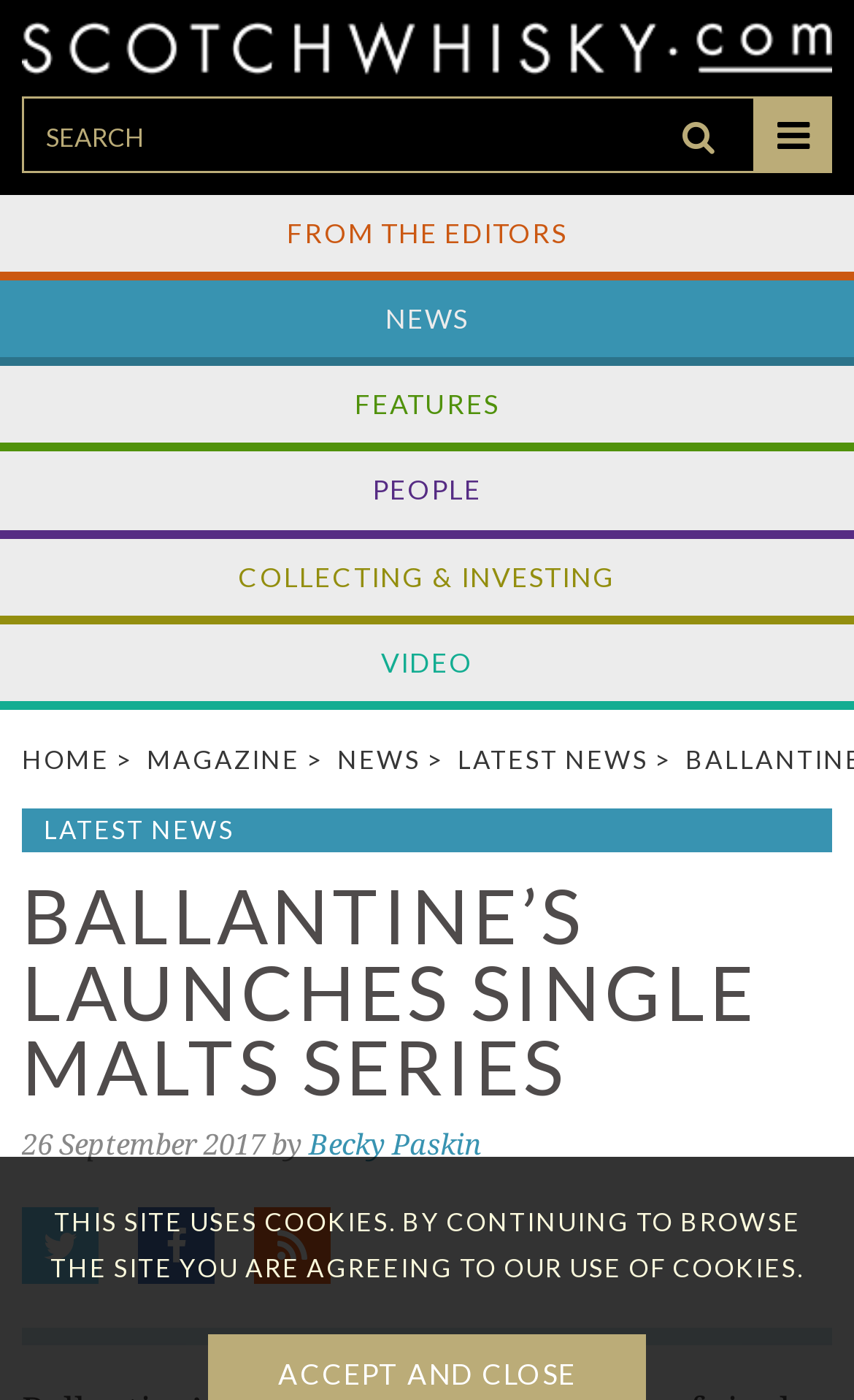Could you indicate the bounding box coordinates of the region to click in order to complete this instruction: "go to the home page".

[0.026, 0.533, 0.128, 0.553]